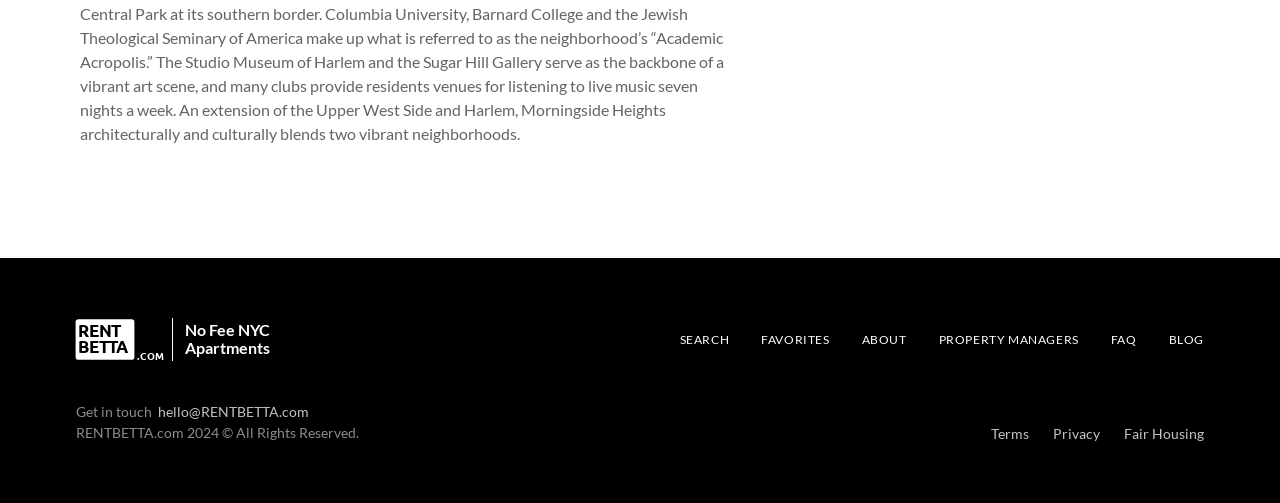Provide the bounding box coordinates for the area that should be clicked to complete the instruction: "Read the blog".

[0.913, 0.66, 0.941, 0.692]